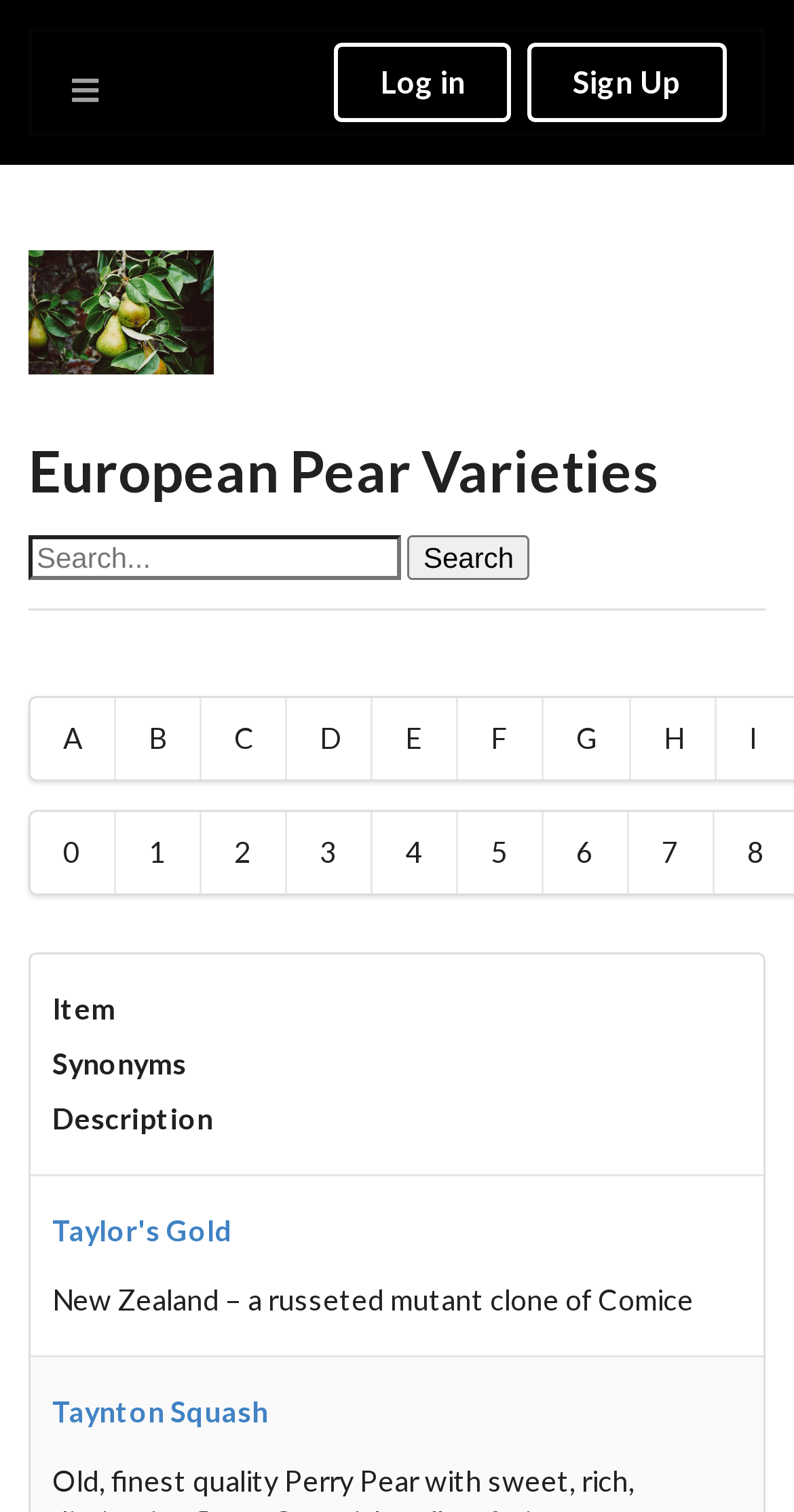Based on the image, provide a detailed response to the question:
What is the purpose of the textbox?

The textbox has a placeholder 'Search...' and a search button next to it, indicating that its purpose is to allow users to search for specific cultivars or items.